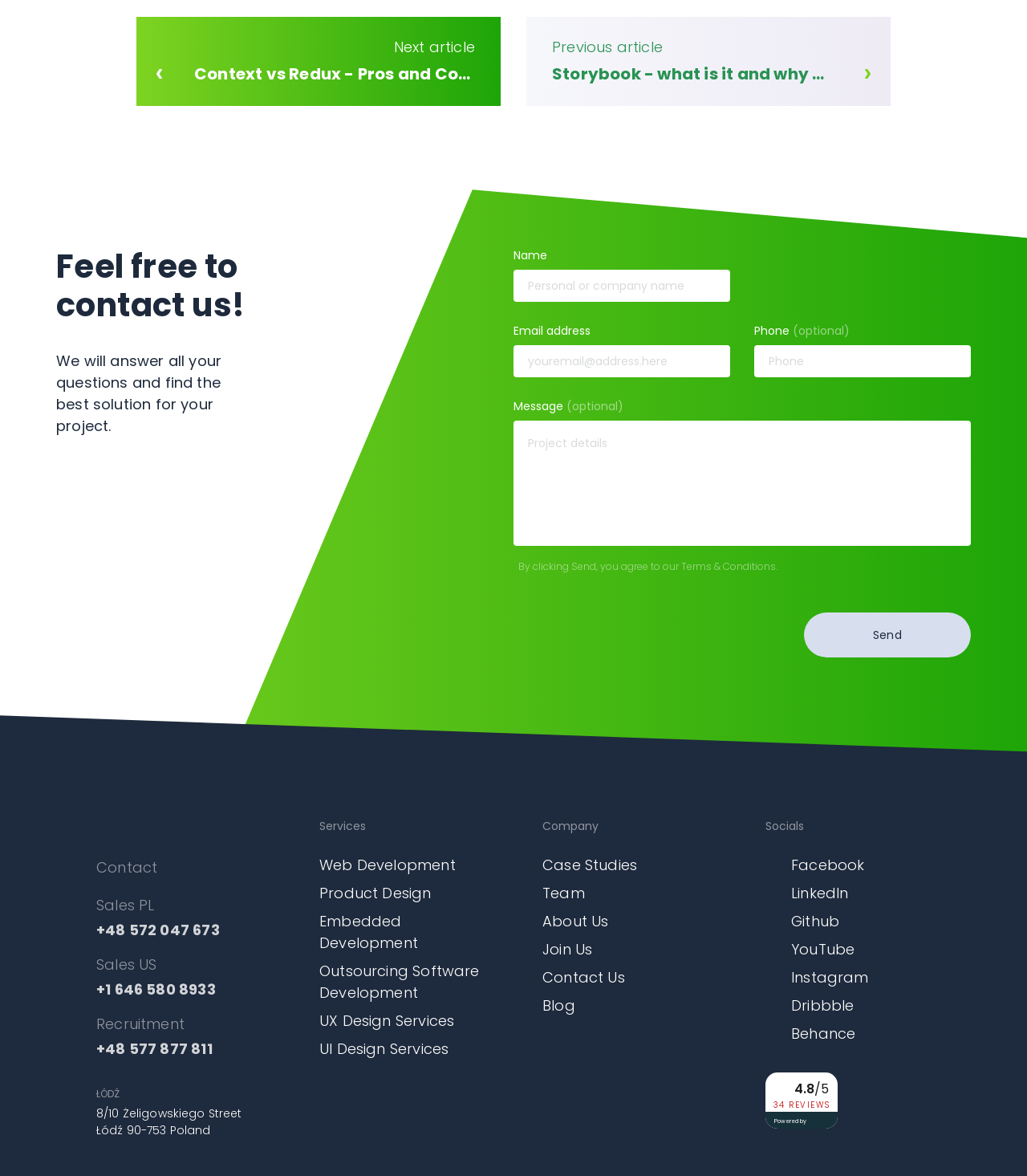Specify the bounding box coordinates (top-left x, top-left y, bottom-right x, bottom-right y) of the UI element in the screenshot that matches this description: Facebook

[0.745, 0.726, 0.842, 0.745]